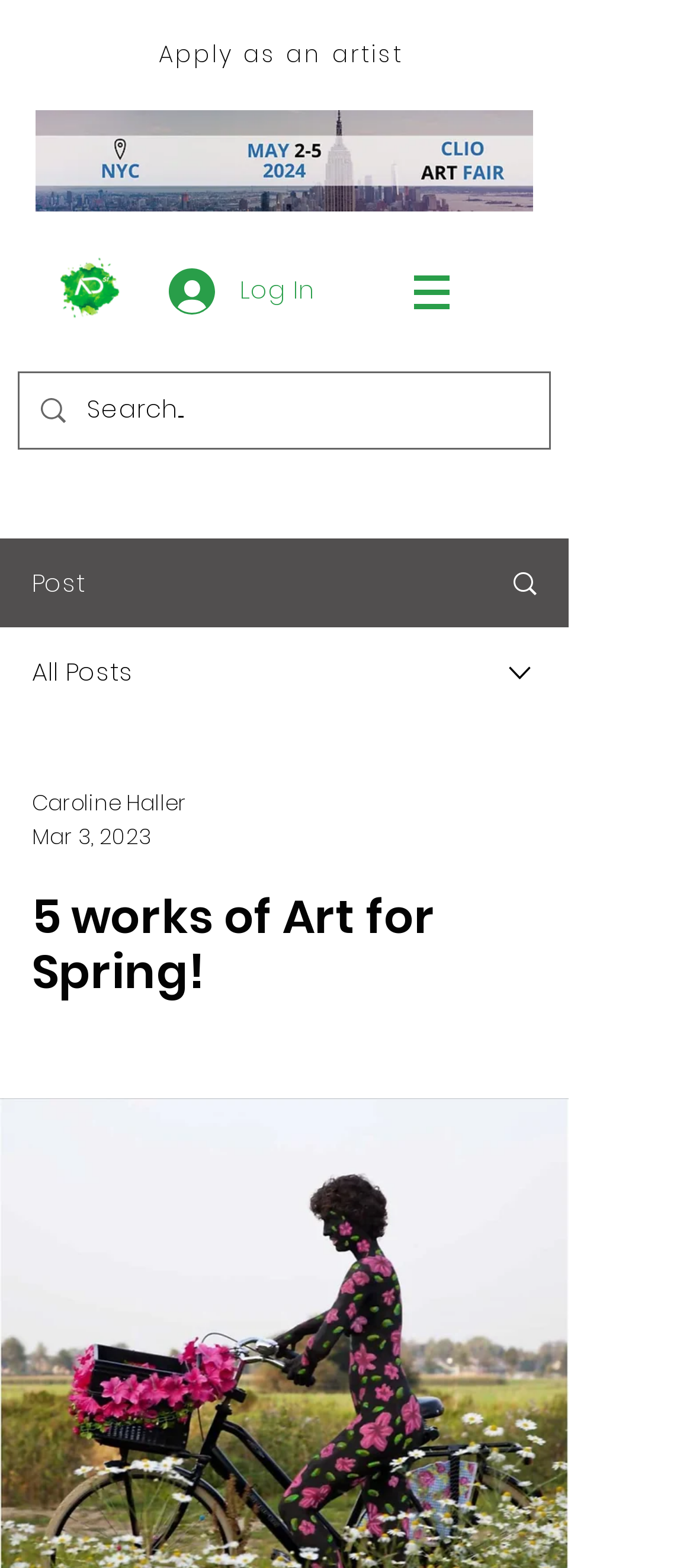How many generic elements are on this webpage?
Answer the question with a single word or phrase by looking at the picture.

4